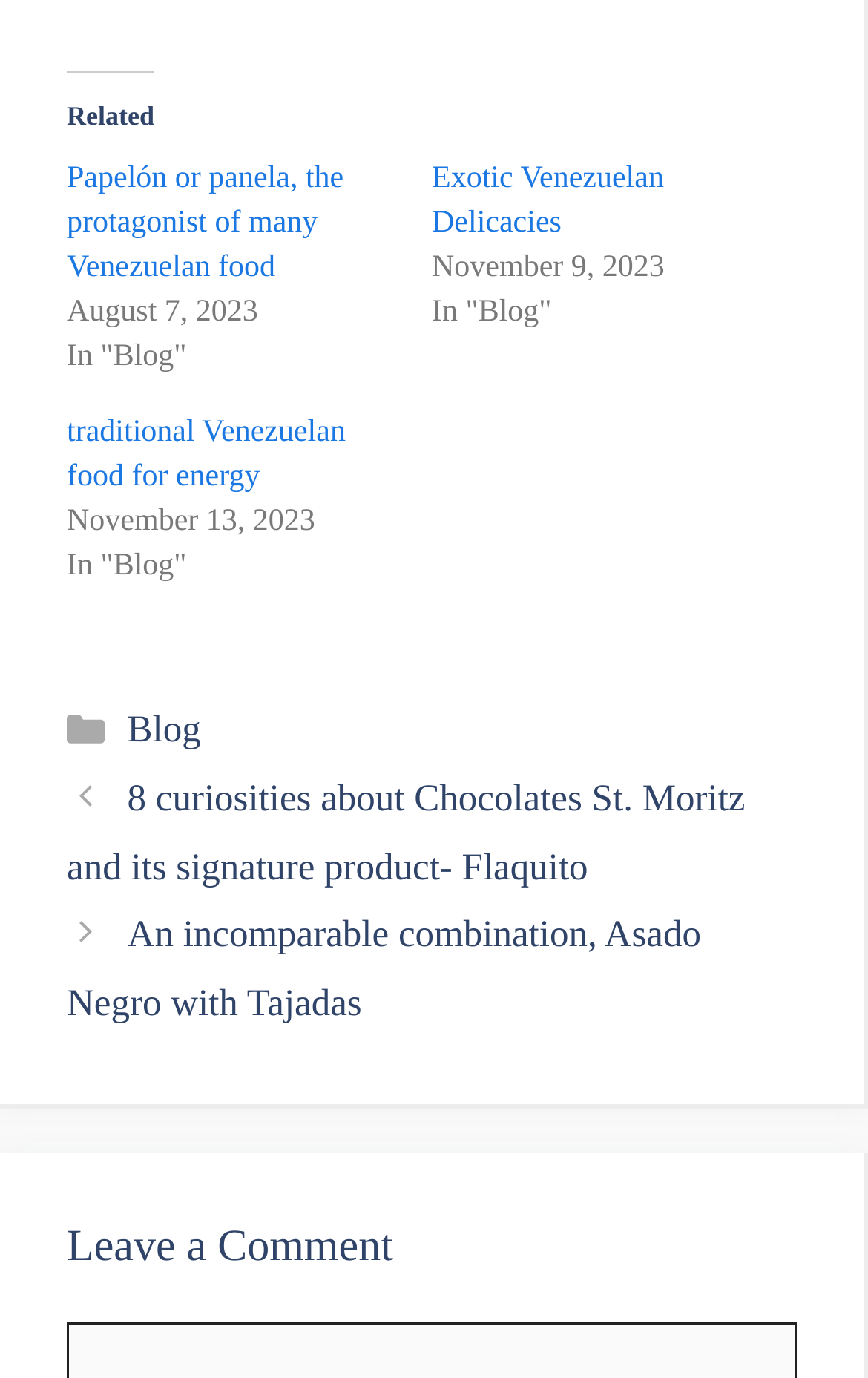How many blog posts are listed?
Look at the screenshot and provide an in-depth answer.

I counted the number of links with text starting with 'In "Blog"' which indicates a blog post, and found 5 of them.